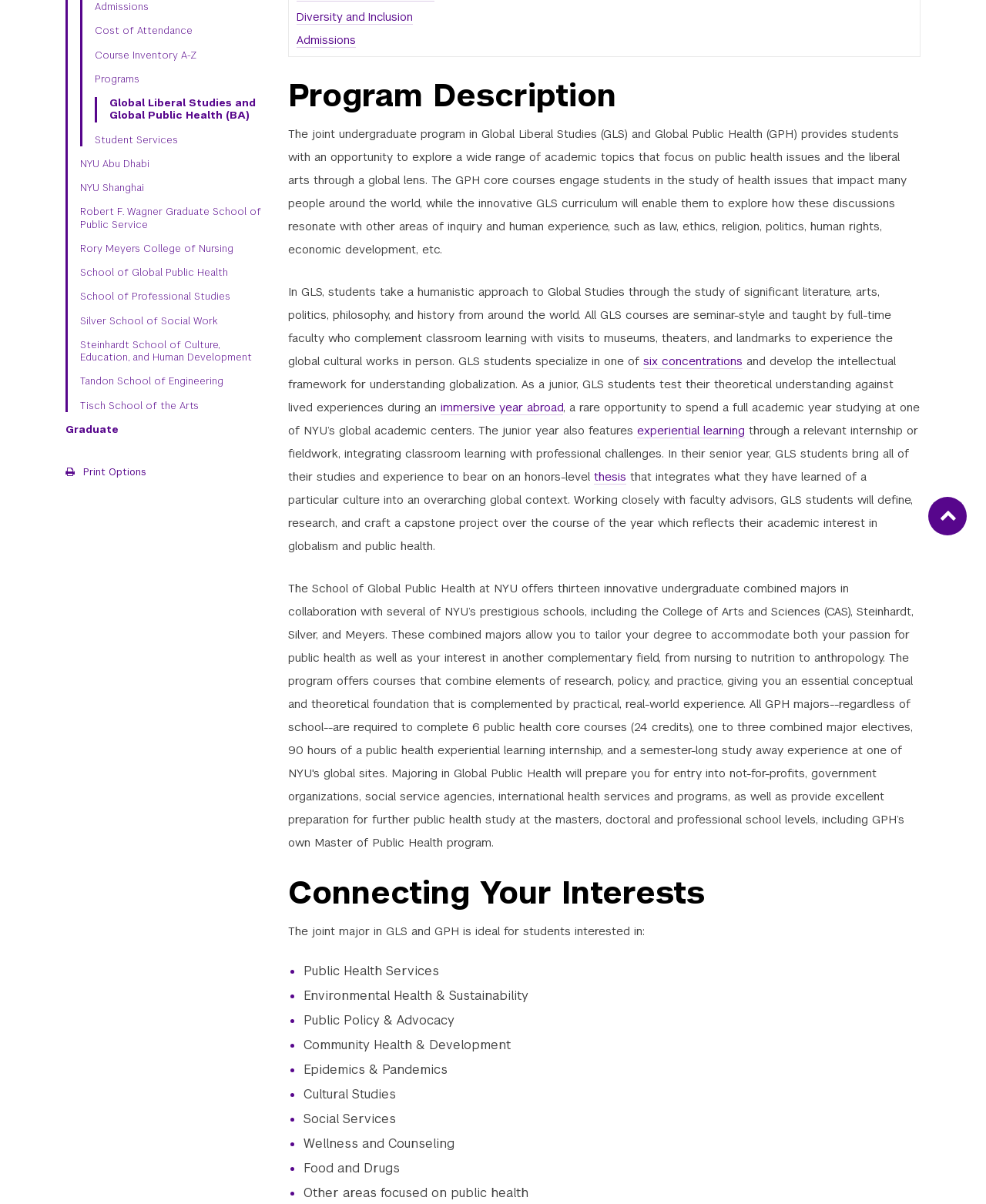Given the webpage screenshot and the description, determine the bounding box coordinates (top-left x, top-left y, bottom-right x, bottom-right y) that define the location of the UI element matching this description: Student Services

[0.096, 0.111, 0.266, 0.121]